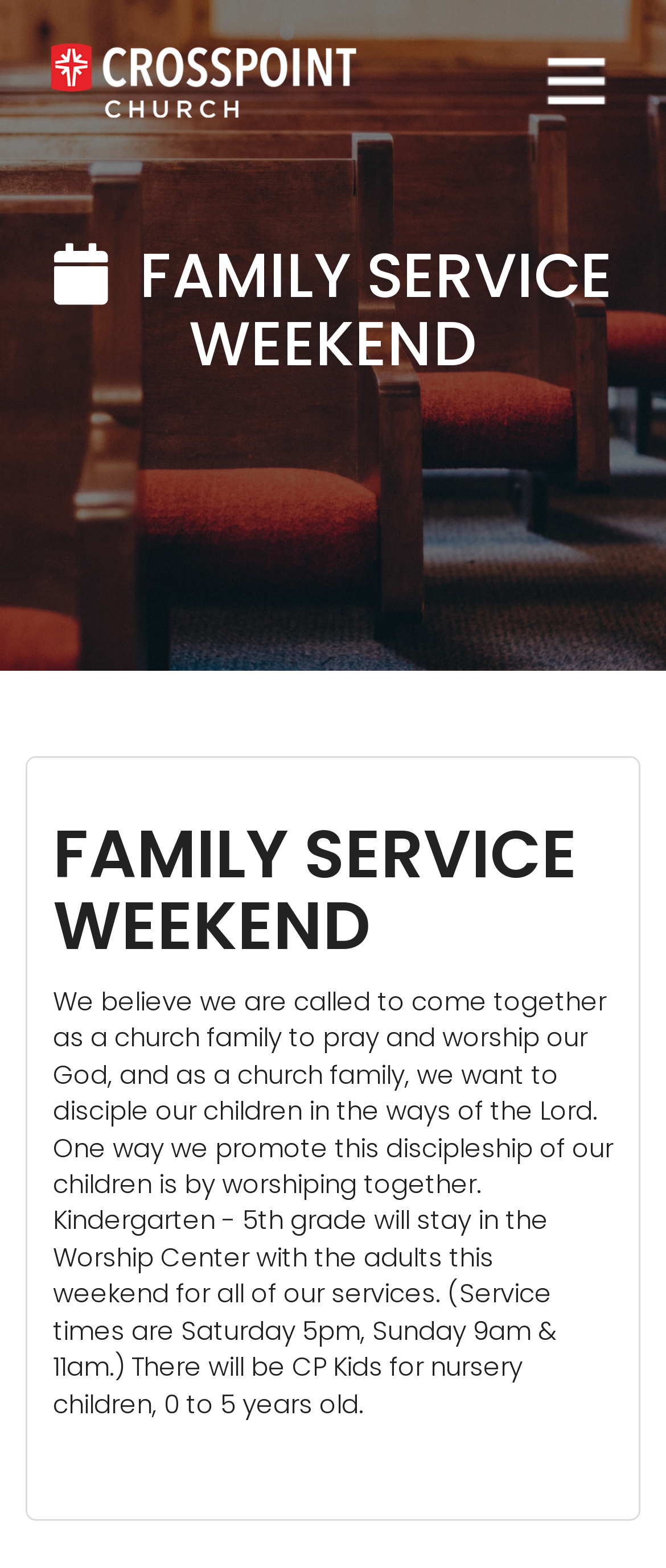Given the element description alt="CrossPoint Logo", predict the bounding box coordinates for the UI element in the webpage screenshot. The format should be (top-left x, top-left y, bottom-right x, bottom-right y), and the values should be between 0 and 1.

[0.077, 0.027, 0.59, 0.076]